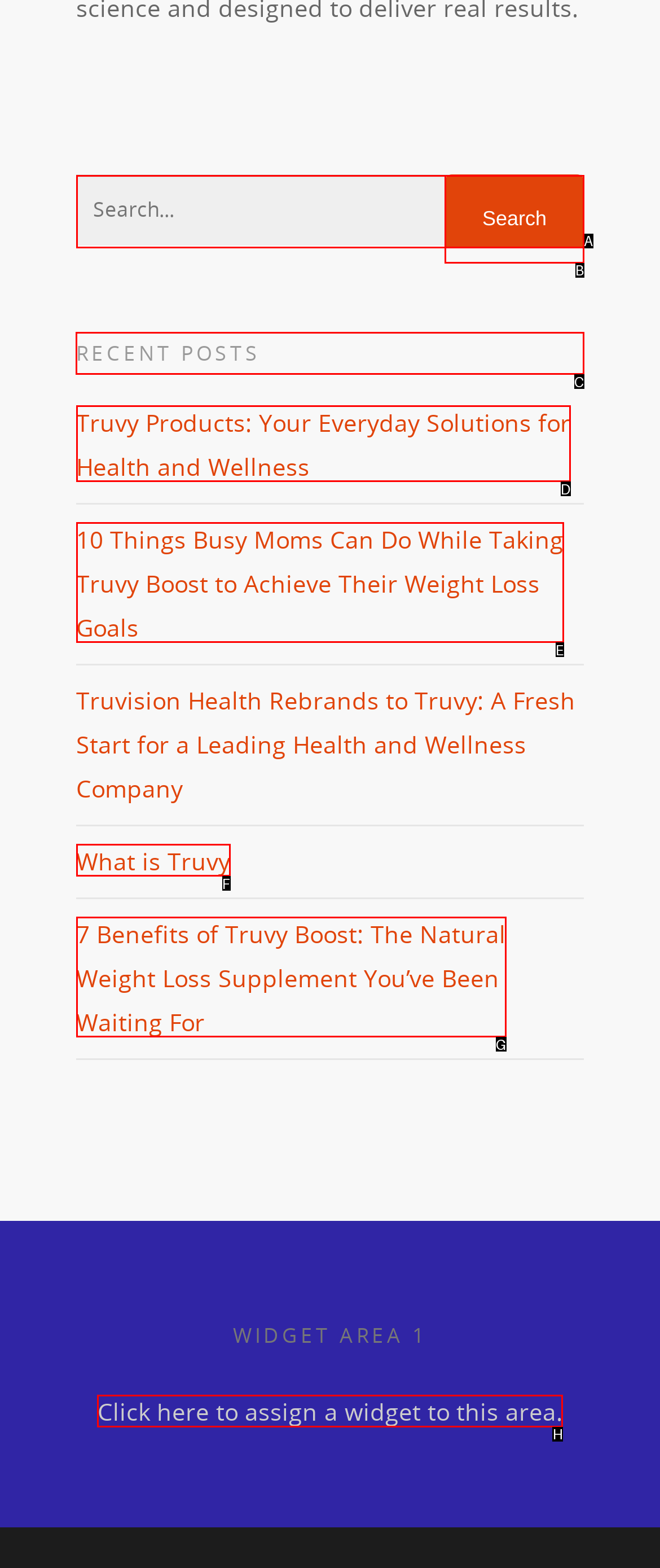From the options shown in the screenshot, tell me which lettered element I need to click to complete the task: read recent posts.

C